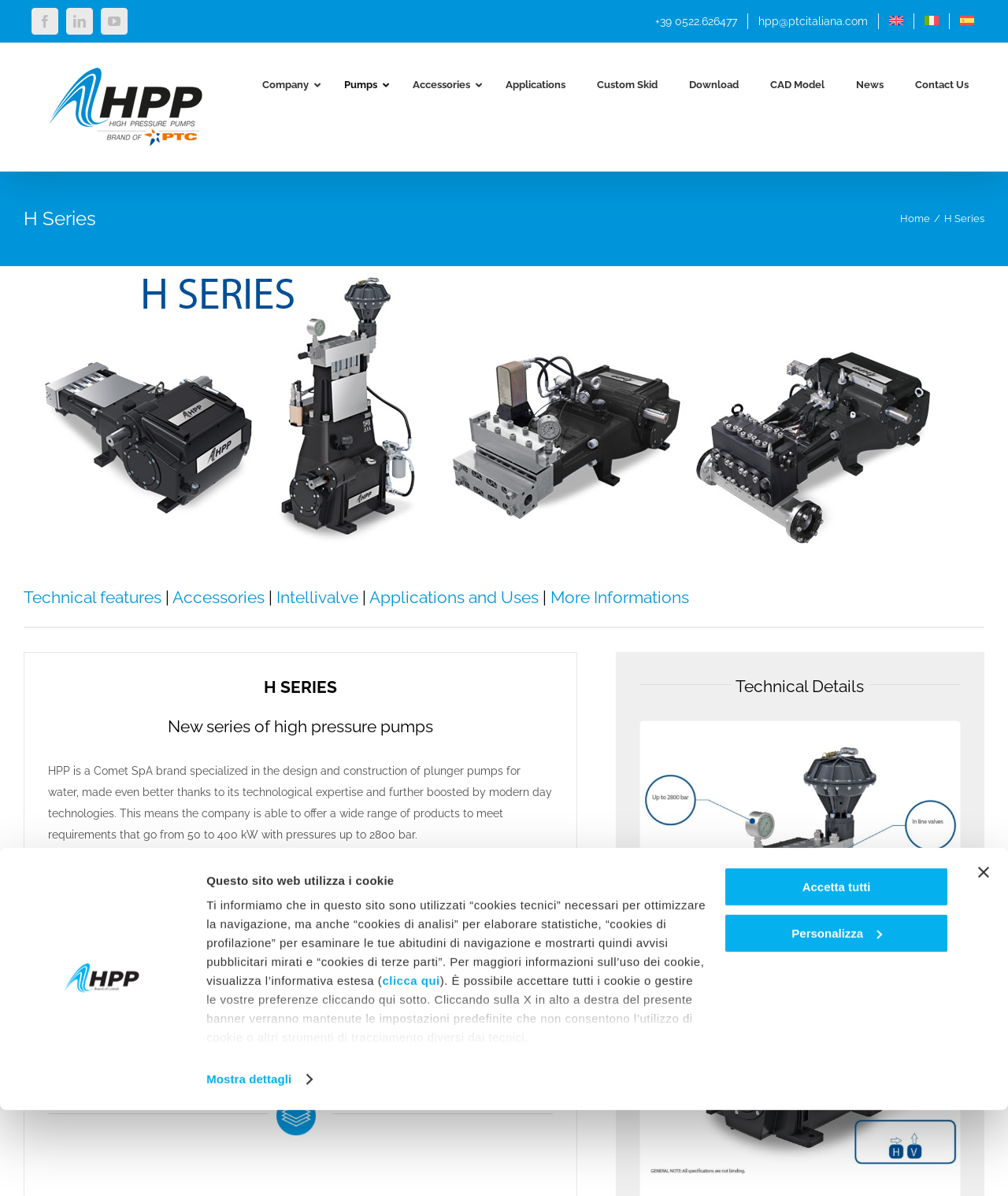Identify the bounding box coordinates for the UI element mentioned here: "Go to Top". Provide the coordinates as four float values between 0 and 1, i.e., [left, top, right, bottom].

[0.904, 0.82, 0.941, 0.843]